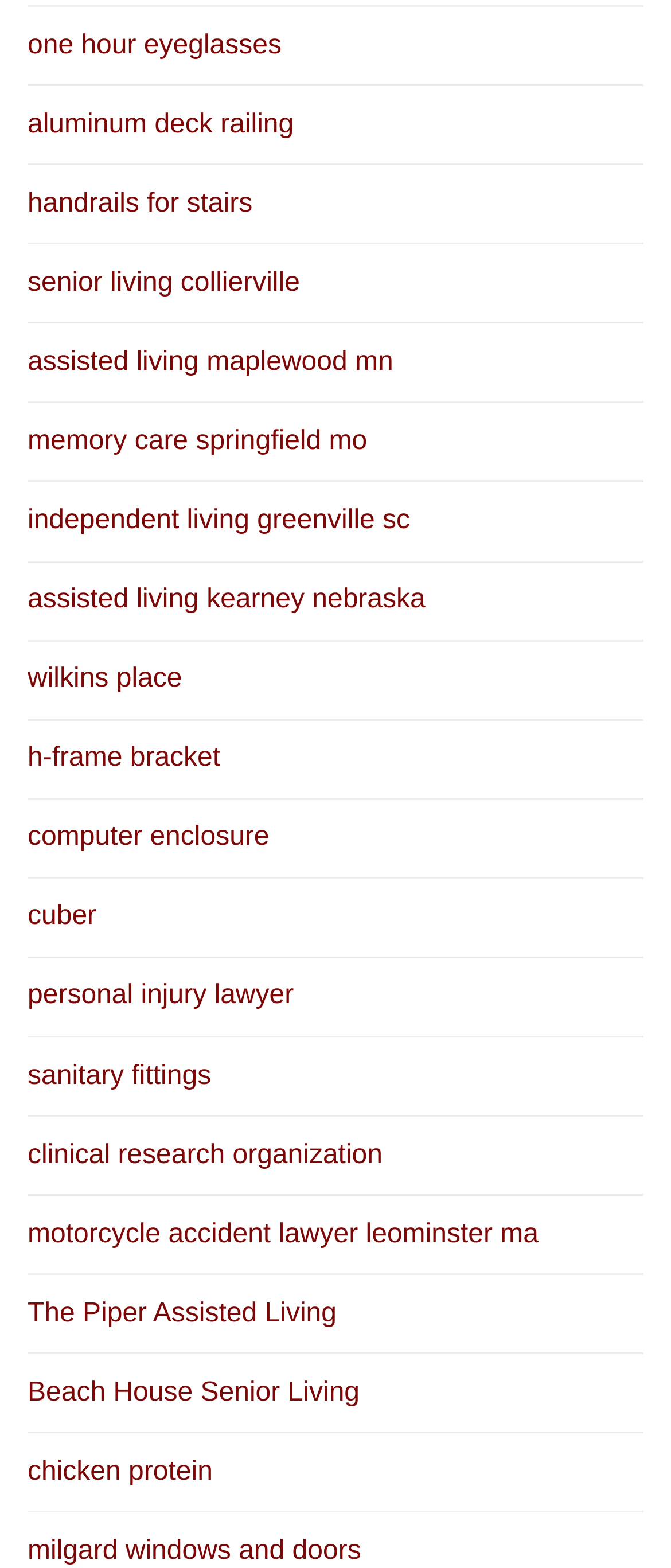Please determine the bounding box coordinates of the element to click on in order to accomplish the following task: "explore computer enclosure". Ensure the coordinates are four float numbers ranging from 0 to 1, i.e., [left, top, right, bottom].

[0.041, 0.51, 0.959, 0.56]